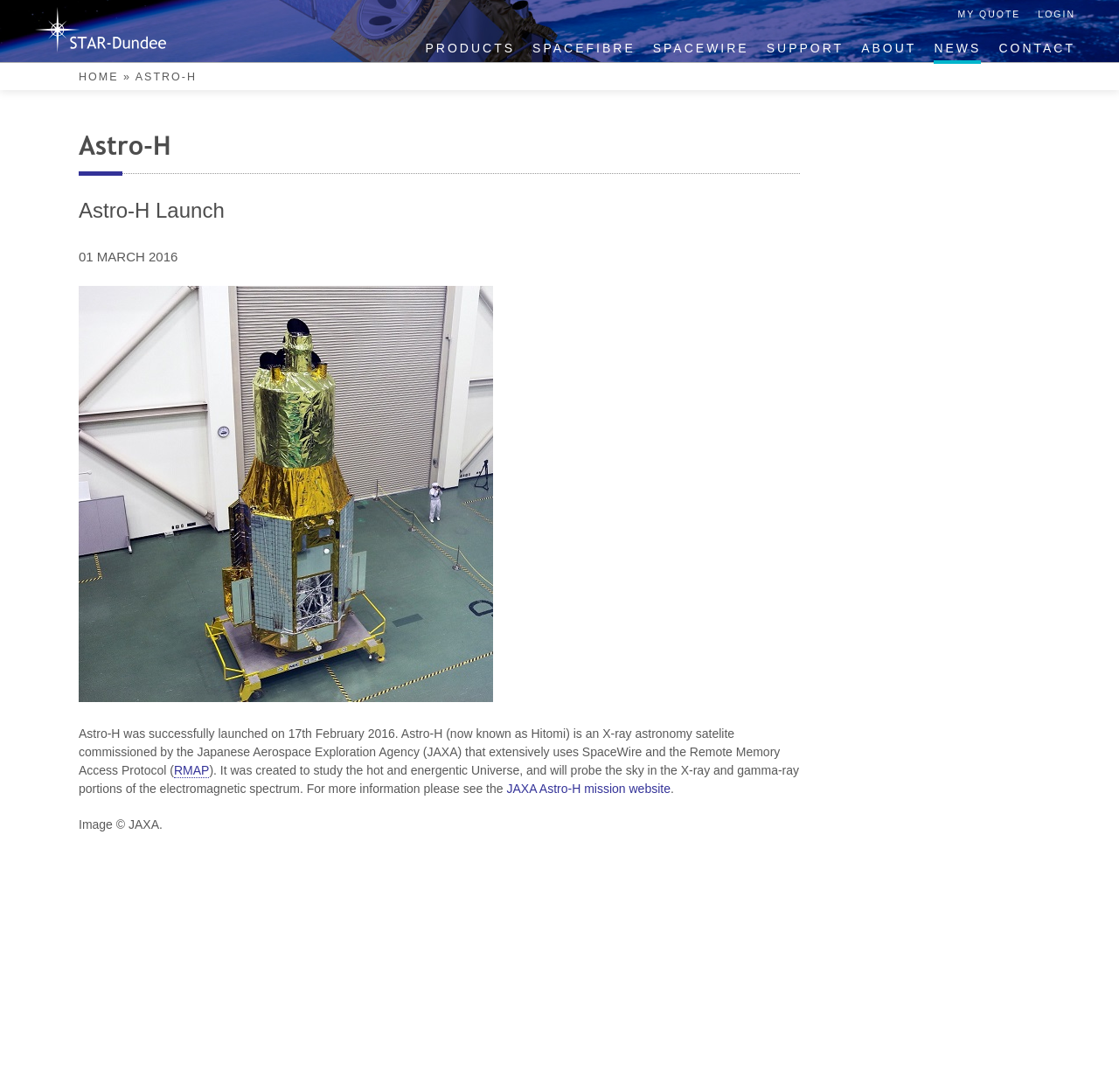Create a detailed summary of the webpage's content and design.

The webpage is about Astro-H Archives, specifically related to STAR-Dundee. At the top left, there is a logo image of STAR-Dundee, accompanied by a link to STAR-Dundee. Below the logo, there is a navigation menu with links to various sections, including PRODUCTS, SPACEFIBRE, SPACEWIRE, SUPPORT, ABOUT, NEWS, CONTACT, MY QUOTE, and LOGIN.

On the main content area, there is a header section with a heading "Astro-H" and a subheading "Astro-H Launch". Below the header, there is an article section that contains an image of Astro-H Media Presentation, which takes up a significant portion of the page. The article also includes a paragraph of text describing the Astro-H satellite, its launch, and its purpose. The text mentions that Astro-H was successfully launched on 17th February 2016 and provides information about its mission. There are also links to related resources, including the JAXA Astro-H mission website and a link to RMAP.

At the bottom of the article, there is a caption "Image © JAXA" indicating the source of the image. Overall, the webpage provides information about Astro-H and its mission, with a focus on its launch and purpose.